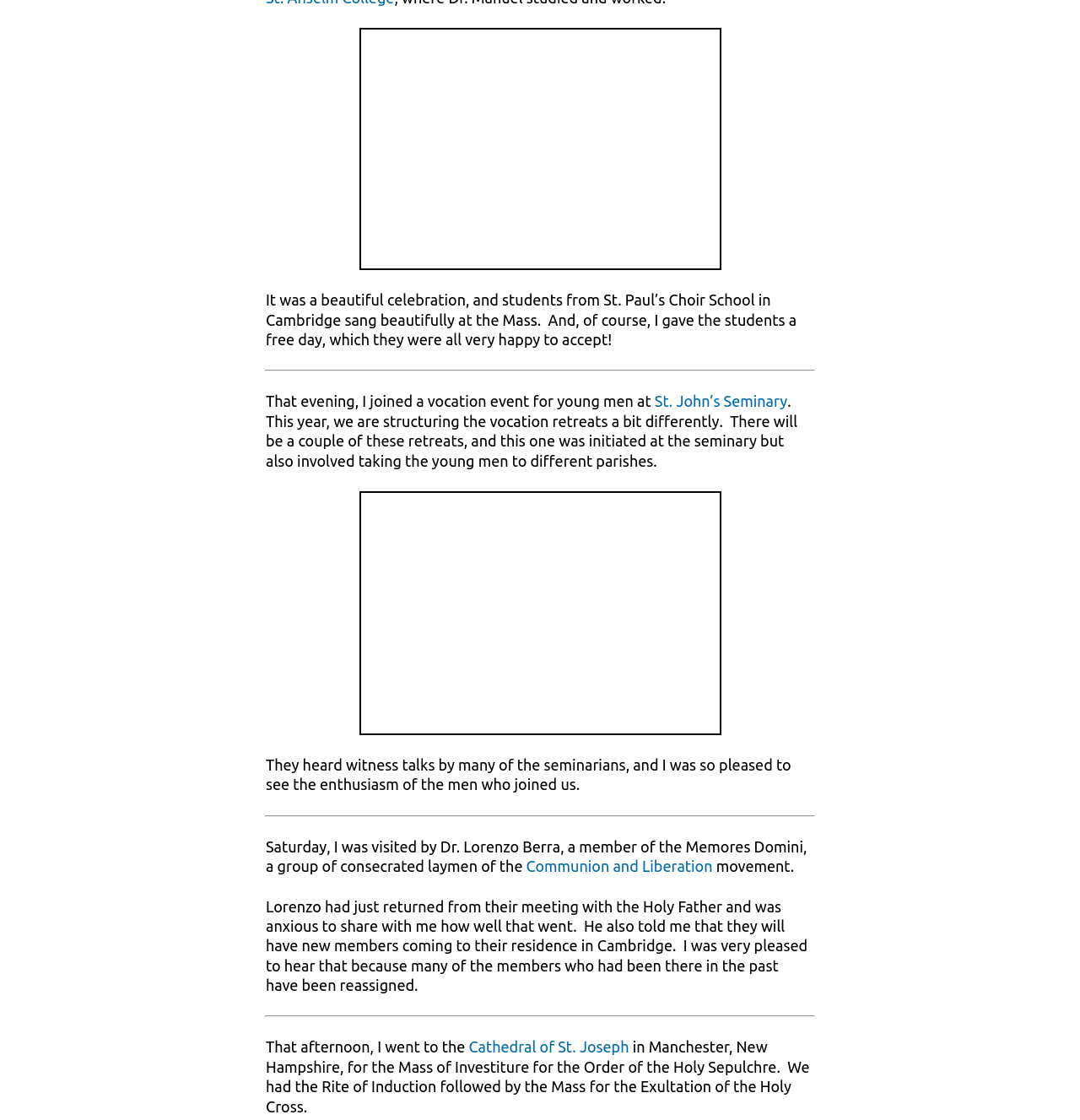What is the name of the cathedral mentioned in the text?
Based on the visual details in the image, please answer the question thoroughly.

The text mentions 'I went to the Cathedral of St. Joseph in Manchester, New Hampshire, for the Mass of Investiture for the Order of the Holy Sepulchre' which indicates that Cathedral of St. Joseph is the name of the cathedral.